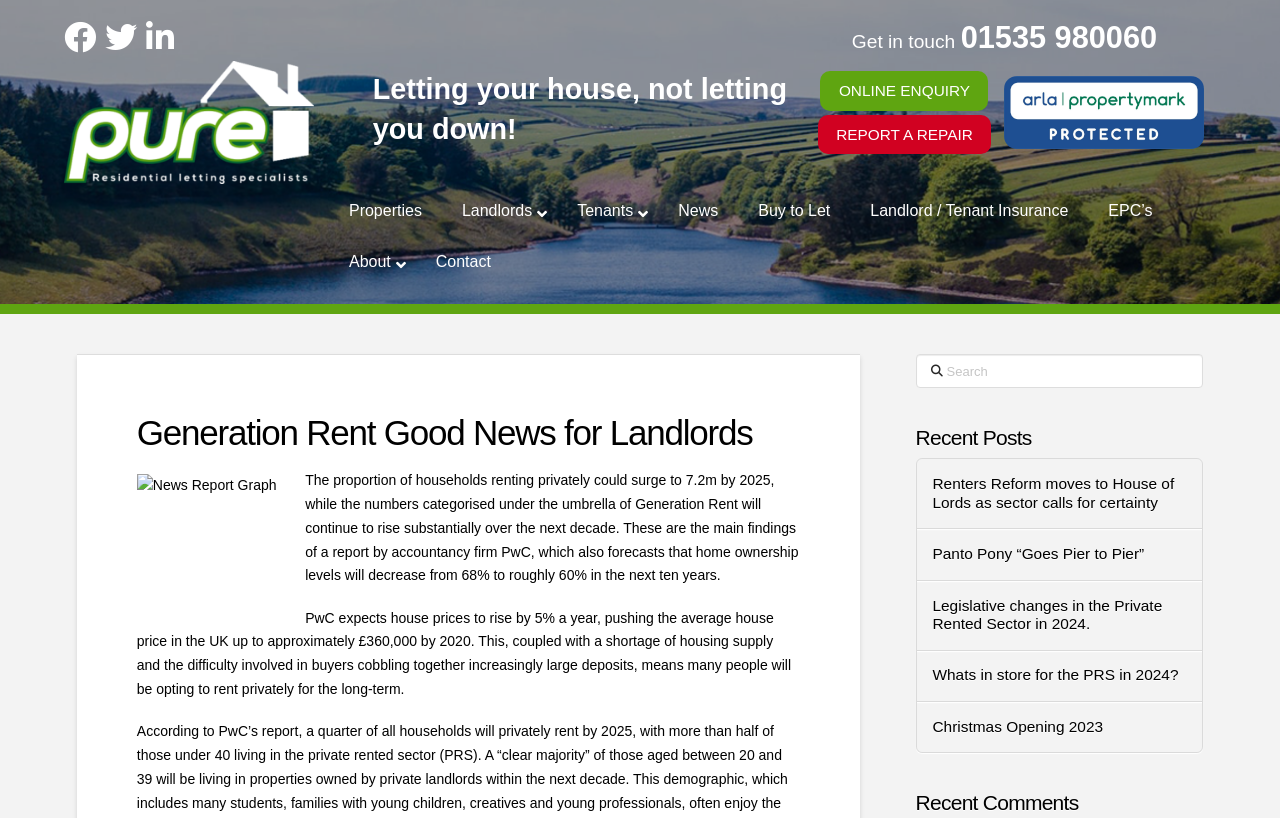Please find the bounding box coordinates of the element that you should click to achieve the following instruction: "Get in touch with the company". The coordinates should be presented as four float numbers between 0 and 1: [left, top, right, bottom].

[0.665, 0.038, 0.75, 0.064]